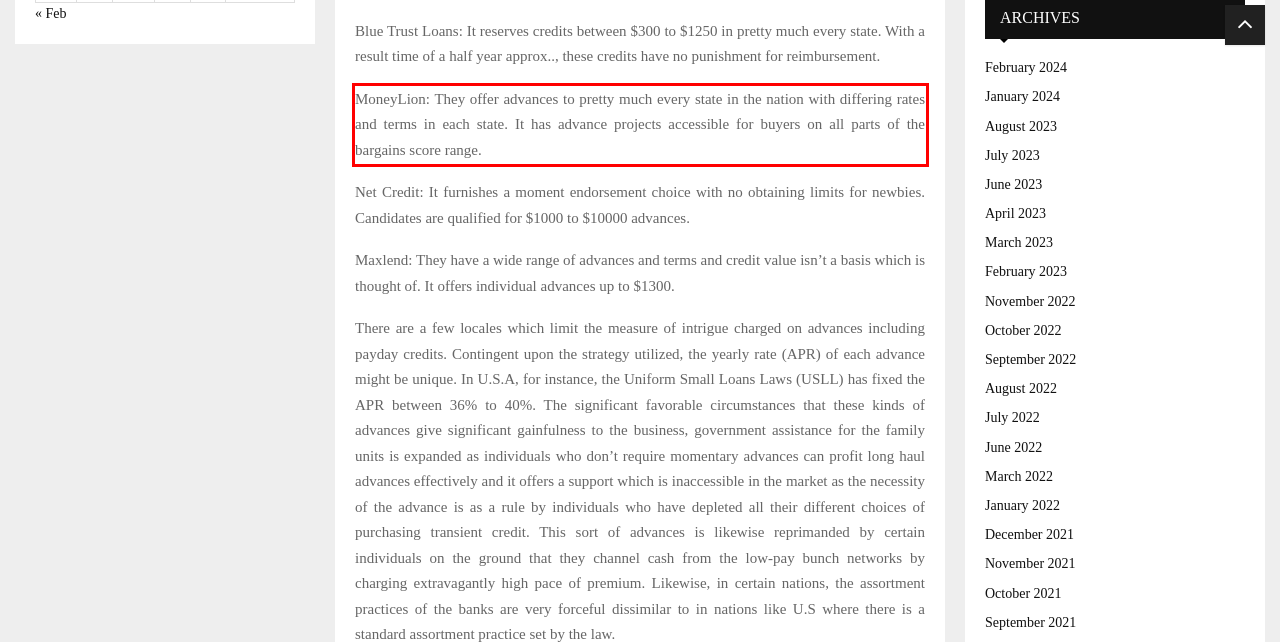Analyze the screenshot of the webpage that features a red bounding box and recognize the text content enclosed within this red bounding box.

MoneyLion: They offer advances to pretty much every state in the nation with differing rates and terms in each state. It has advance projects accessible for buyers on all parts of the bargains score range.